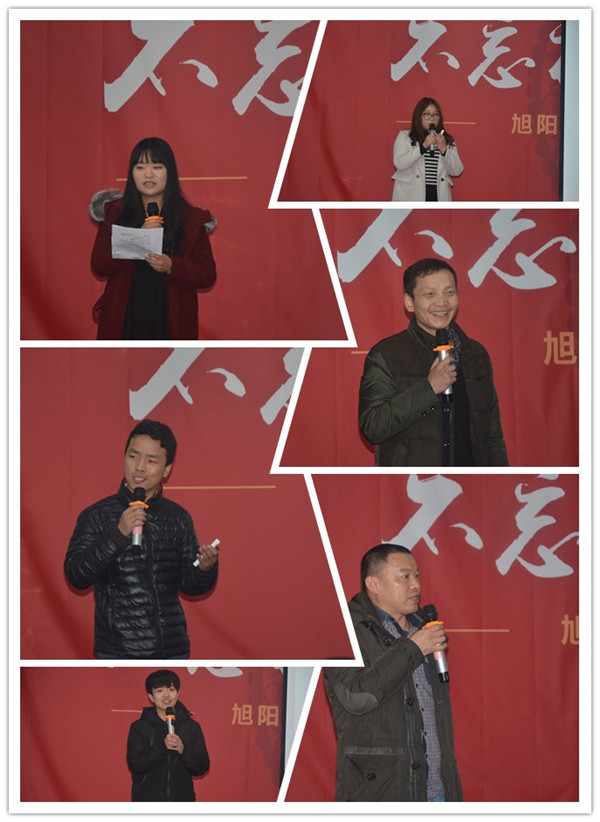What is being distributed to the employees?
Please utilize the information in the image to give a detailed response to the question.

According to the caption, the company is distributing large bonuses to the employees as a way to honor their effort and contributions, highlighting the spirit of teamwork and appreciation within the organization.